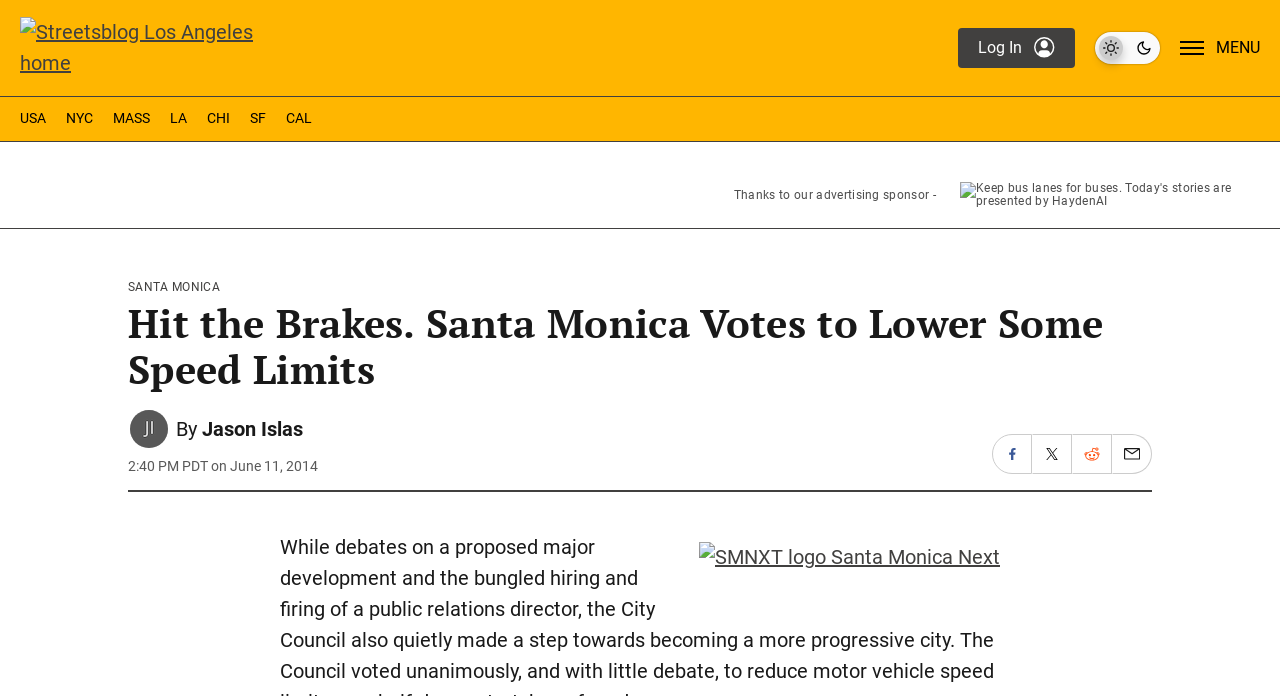Generate the text content of the main heading of the webpage.

Hit the Brakes. Santa Monica Votes to Lower Some Speed Limits